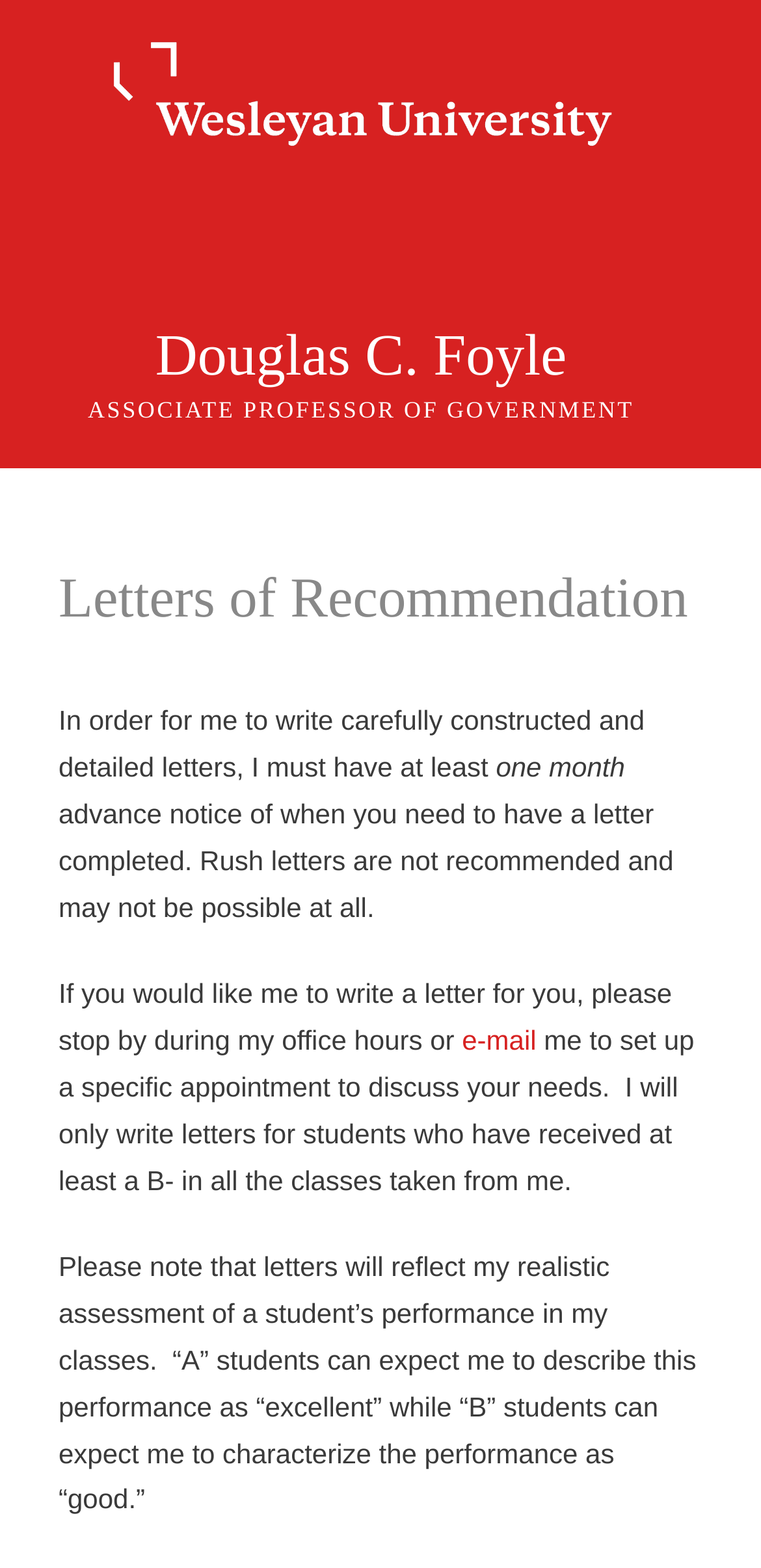How does the professor describe an 'A' student's performance?
Give a detailed and exhaustive answer to the question.

I found the description of an 'A' student's performance by reading the static text element that mentions how the professor will describe a student's performance in a letter. The text element states that 'A' students can expect the professor to describe their performance as 'excellent'.